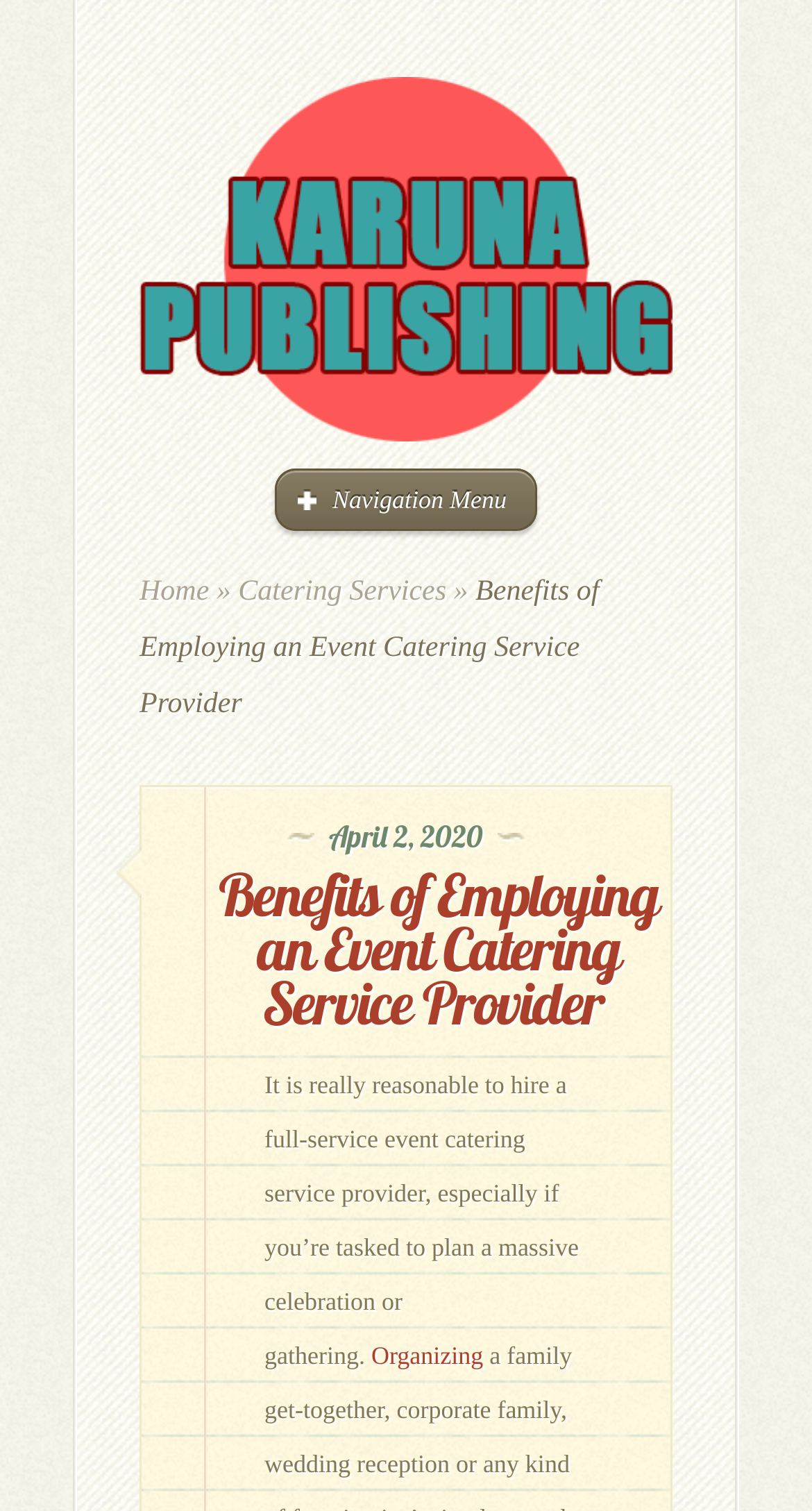Use the details in the image to answer the question thoroughly: 
What type of service is being discussed?

I found the type of service being discussed by reading the main heading and the text below it, which mentions the benefits of employing an event catering service provider.